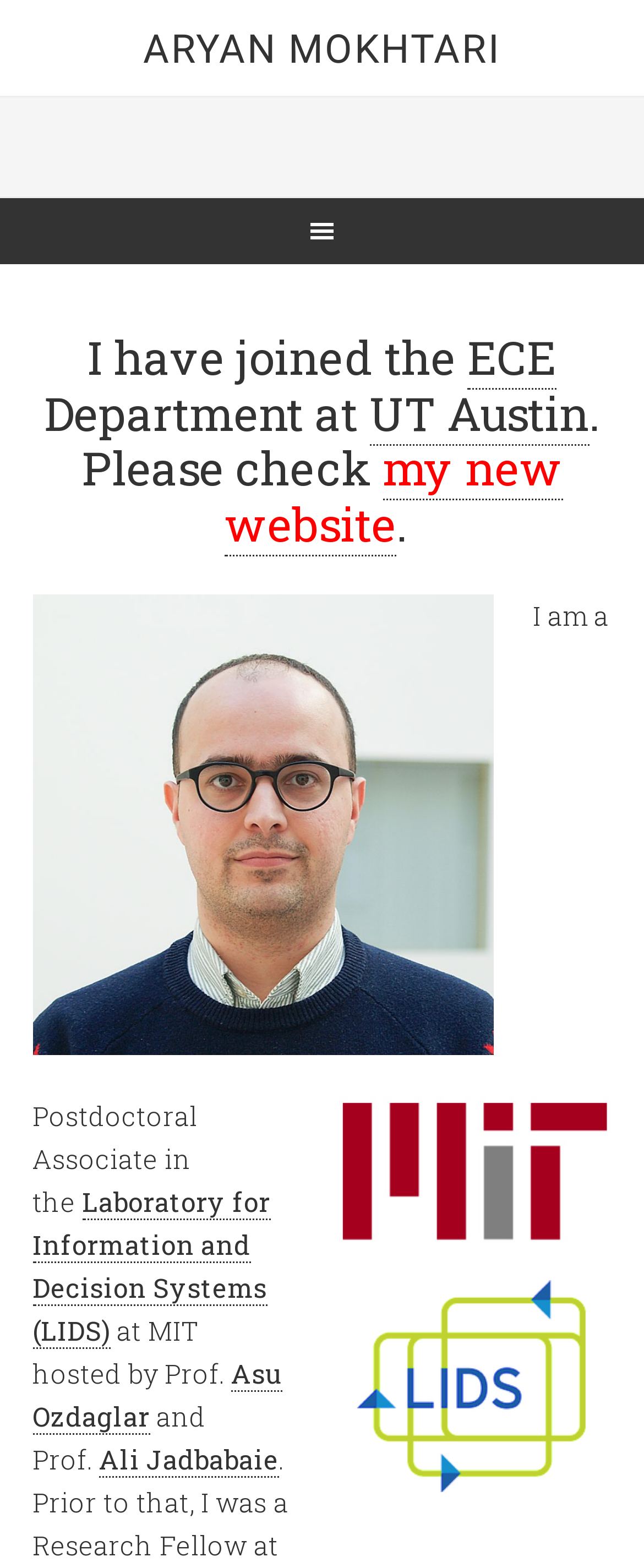Answer the question below with a single word or a brief phrase: 
Who is hosting Aryan Mokhtari at MIT?

Asu Ozdaglar and Ali Jadbabaie